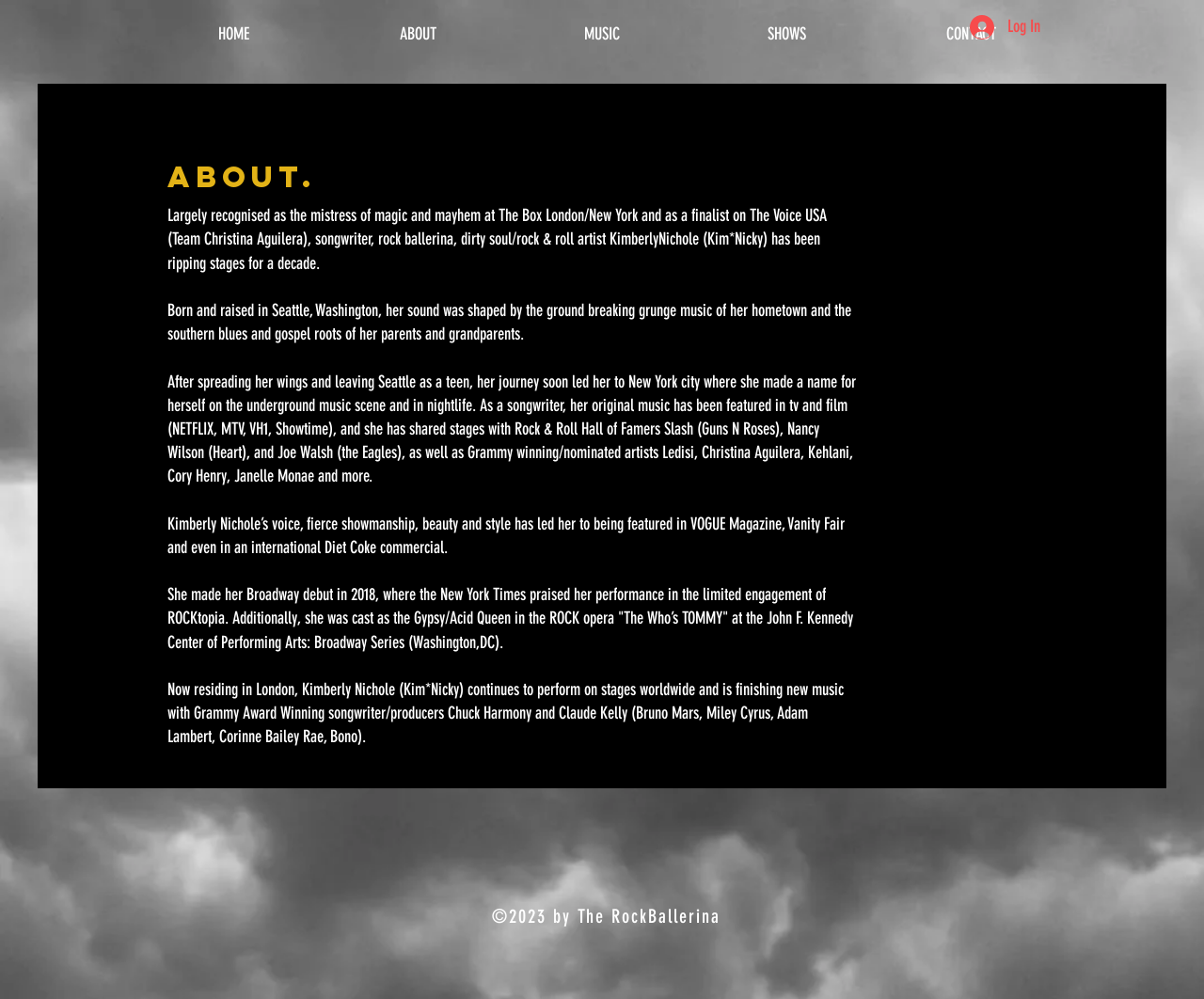Refer to the element description About us and identify the corresponding bounding box in the screenshot. Format the coordinates as (top-left x, top-left y, bottom-right x, bottom-right y) with values in the range of 0 to 1.

None